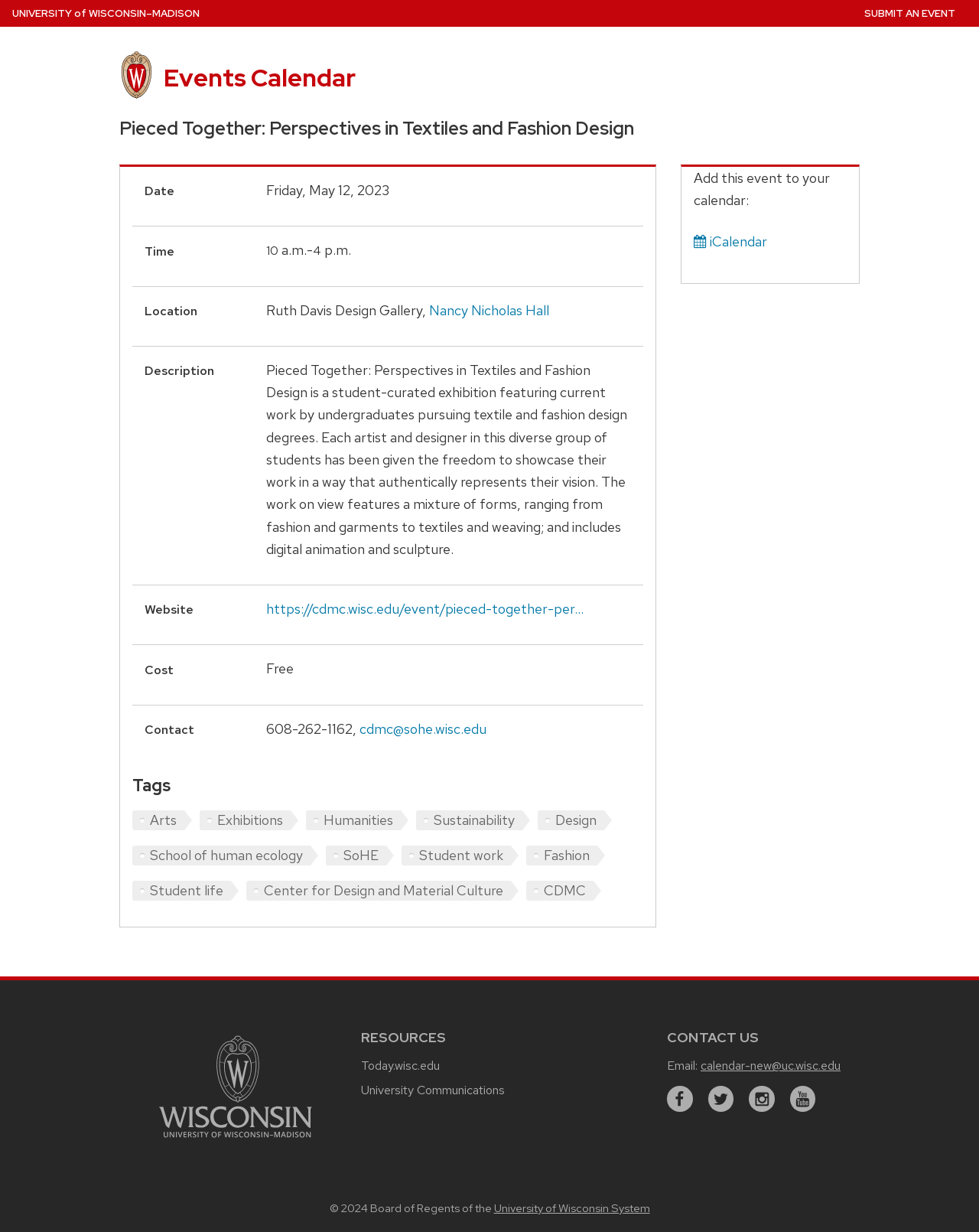Please mark the bounding box coordinates of the area that should be clicked to carry out the instruction: "Click the 'Events Calendar' link".

[0.167, 0.05, 0.363, 0.076]